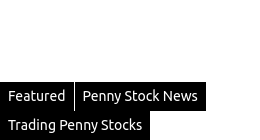Refer to the image and provide an in-depth answer to the question: 
What does 'Penny Stock News' provide?

The 'Penny Stock News' link provides users with the latest updates in the penny stock market because the caption states that it offers users with the latest updates in the penny stock market.